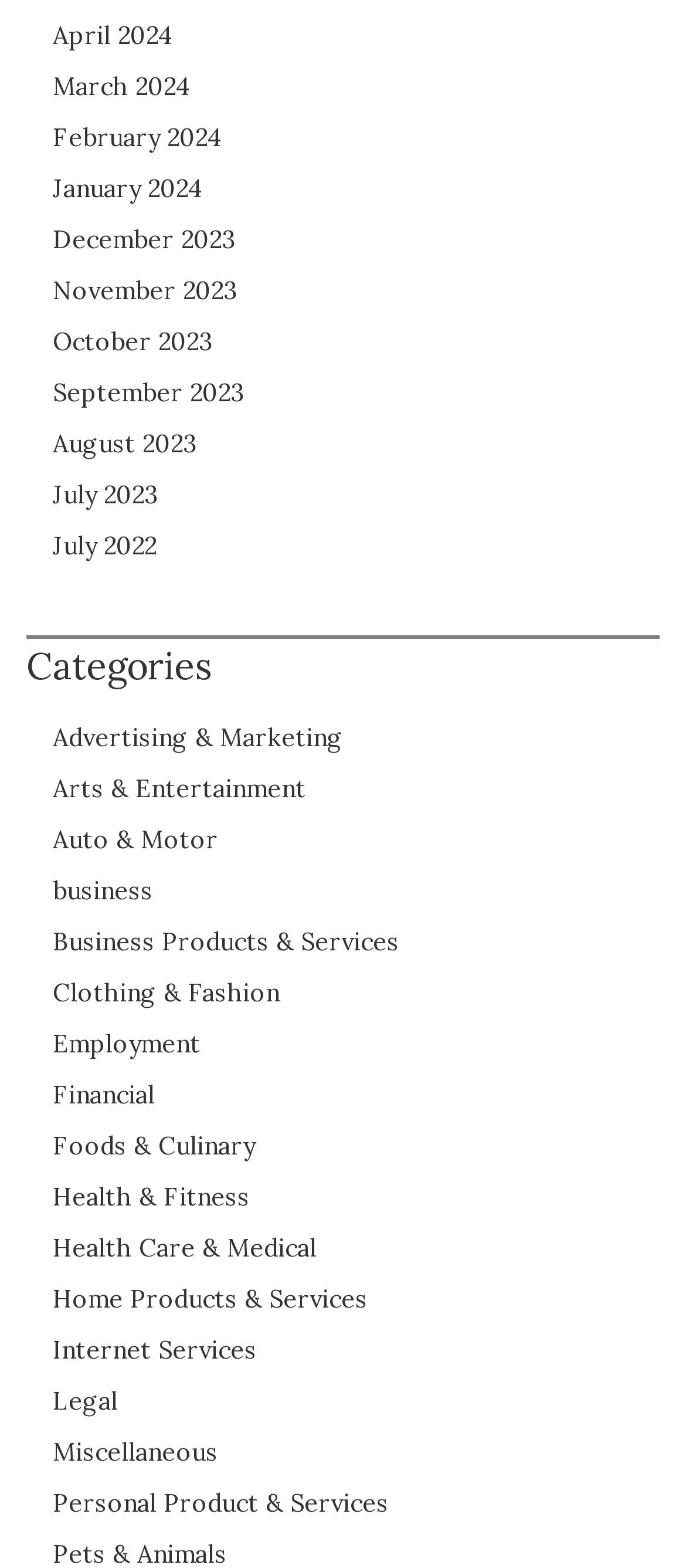What is the last month listed?
Using the details shown in the screenshot, provide a comprehensive answer to the question.

By examining the top section of the webpage, I found that the last month listed is 'July 2022', which is a link with a bounding box coordinate of [0.077, 0.338, 0.228, 0.358].